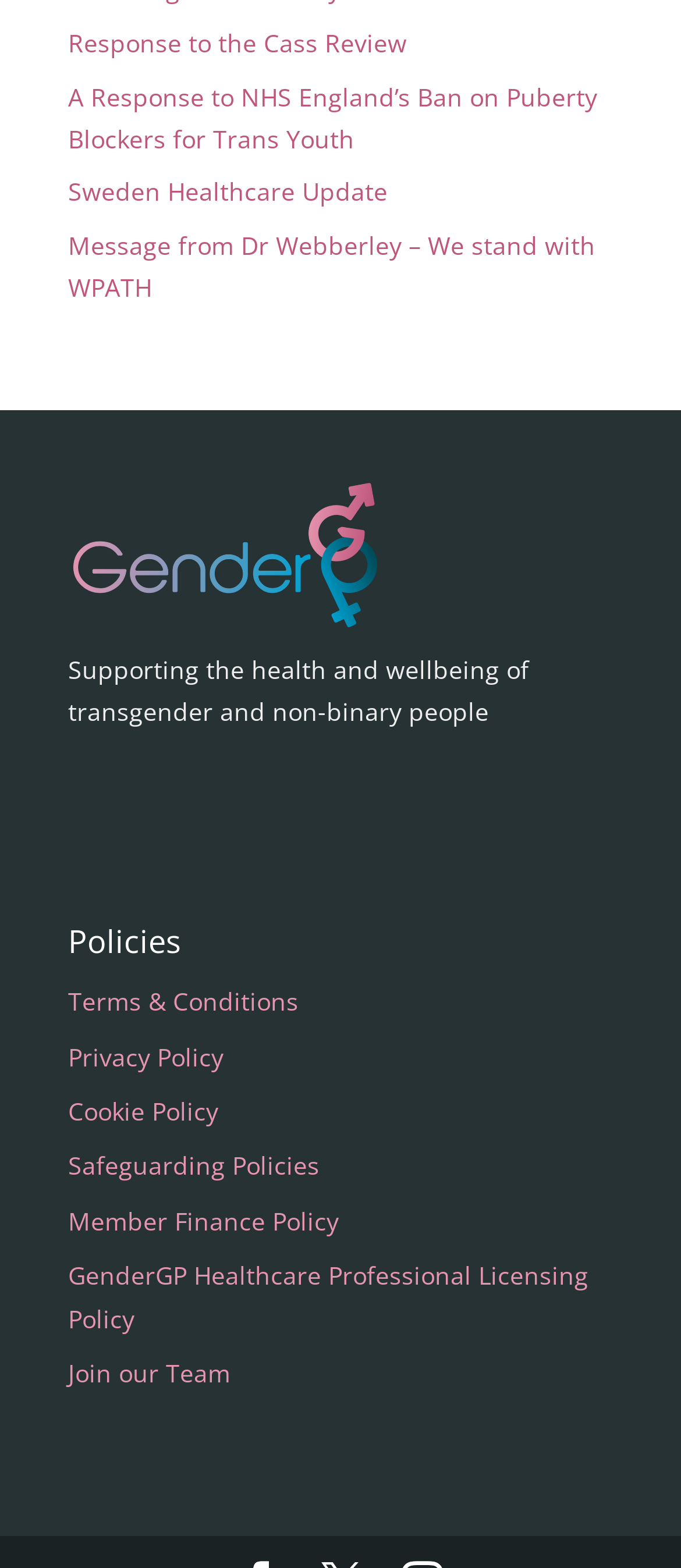Determine the bounding box coordinates for the UI element described. Format the coordinates as (top-left x, top-left y, bottom-right x, bottom-right y) and ensure all values are between 0 and 1. Element description: Continue

None